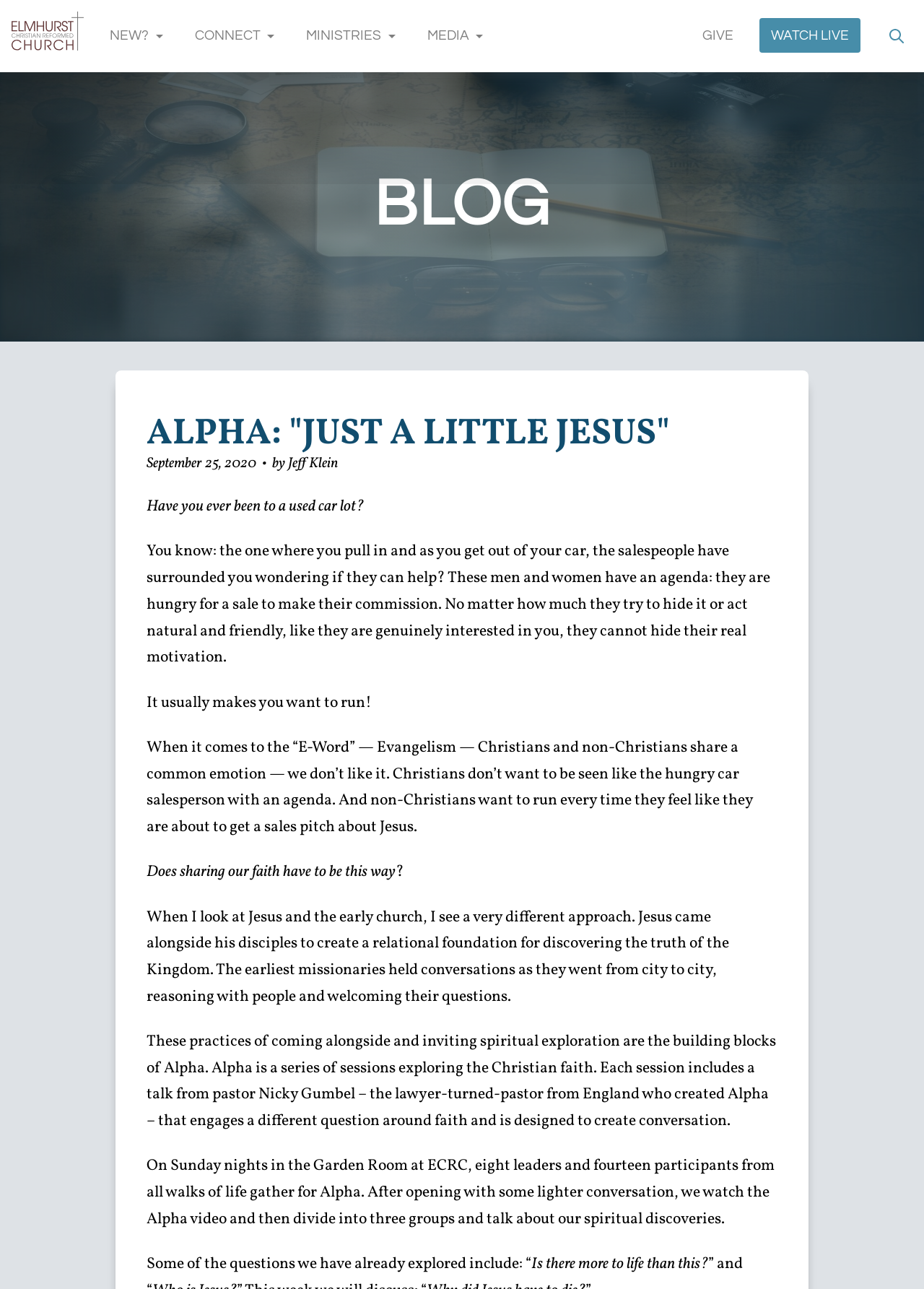Bounding box coordinates must be specified in the format (top-left x, top-left y, bottom-right x, bottom-right y). All values should be floating point numbers between 0 and 1. What are the bounding box coordinates of the UI element described as: Interior Decorating

None